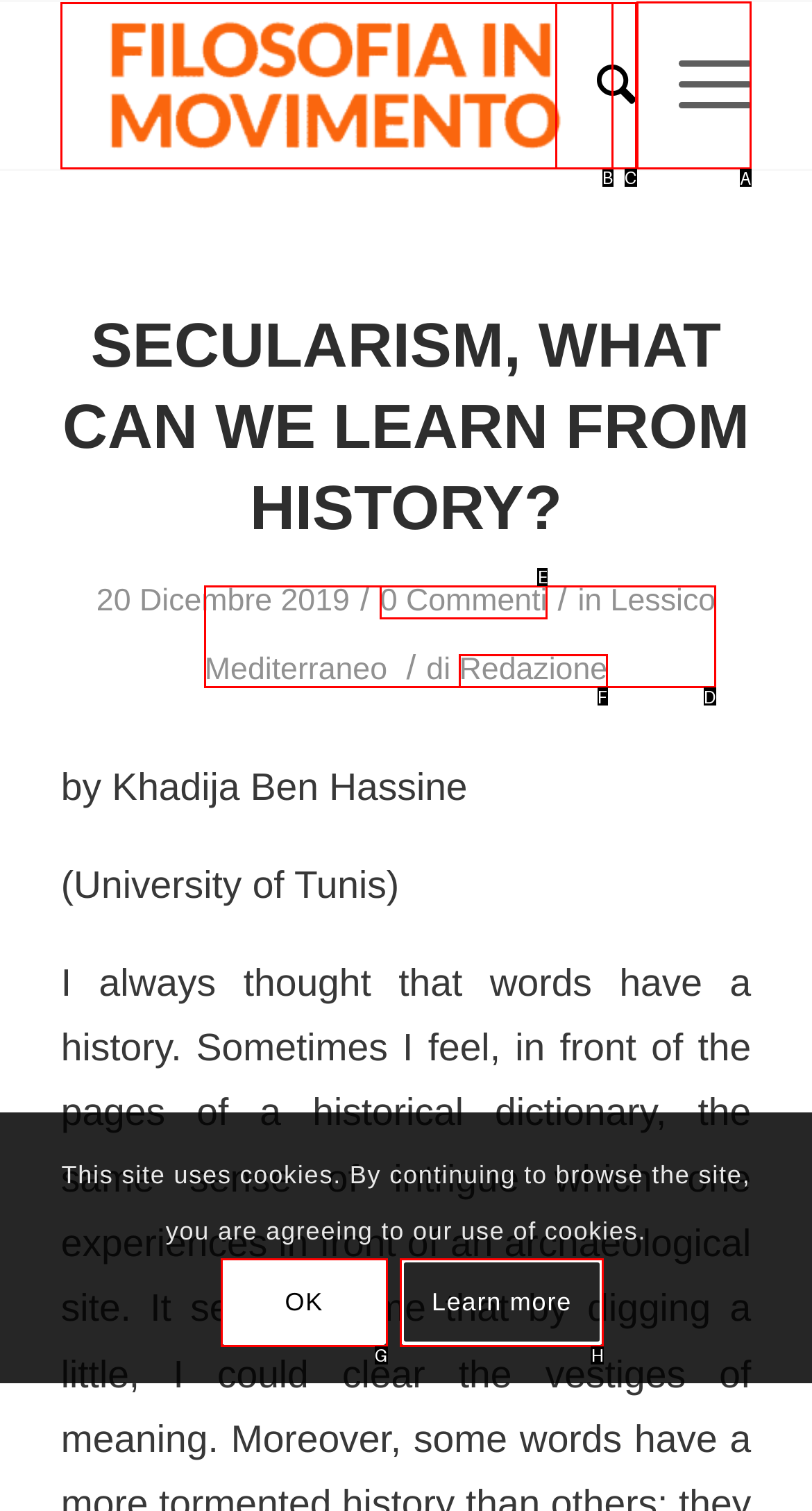Identify the appropriate lettered option to execute the following task: Contact the company
Respond with the letter of the selected choice.

None